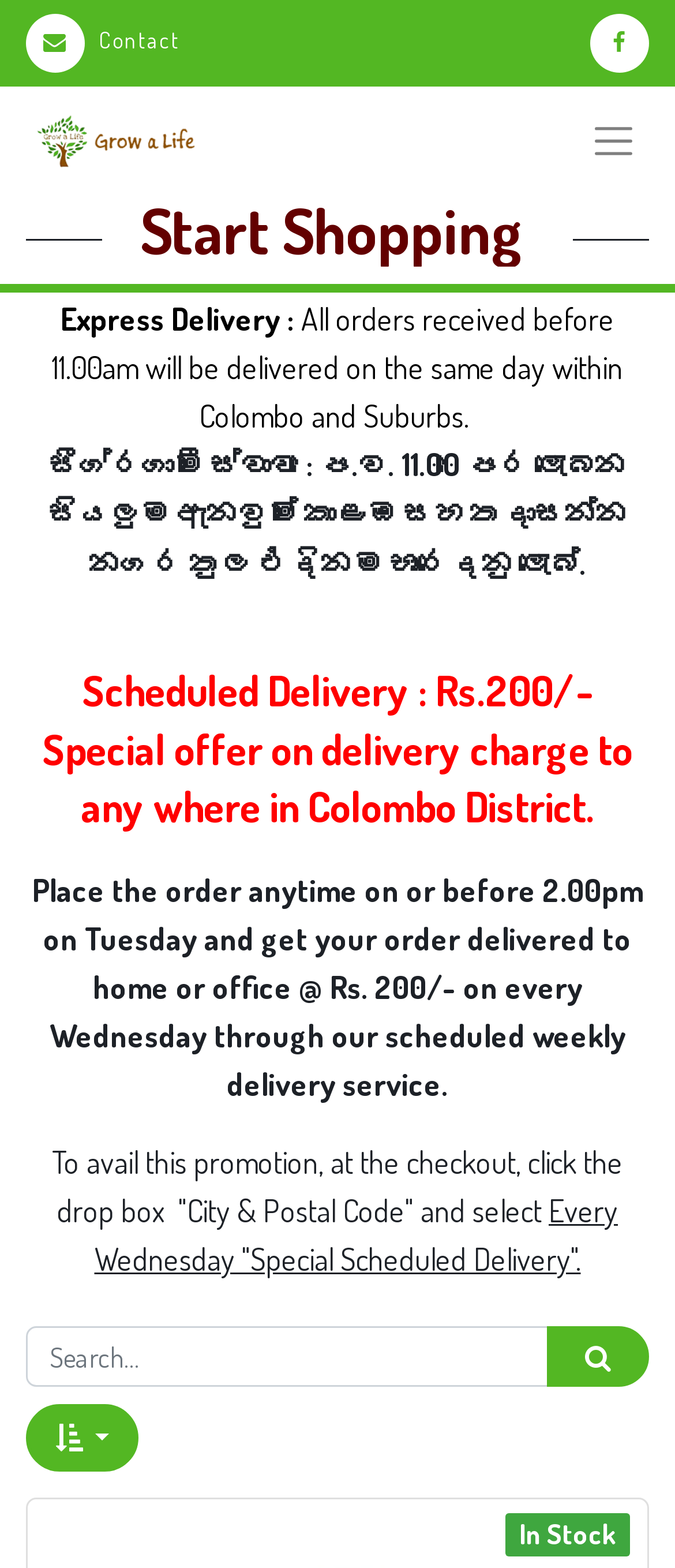What is the express delivery policy?
Answer the question with just one word or phrase using the image.

Delivered on the same day